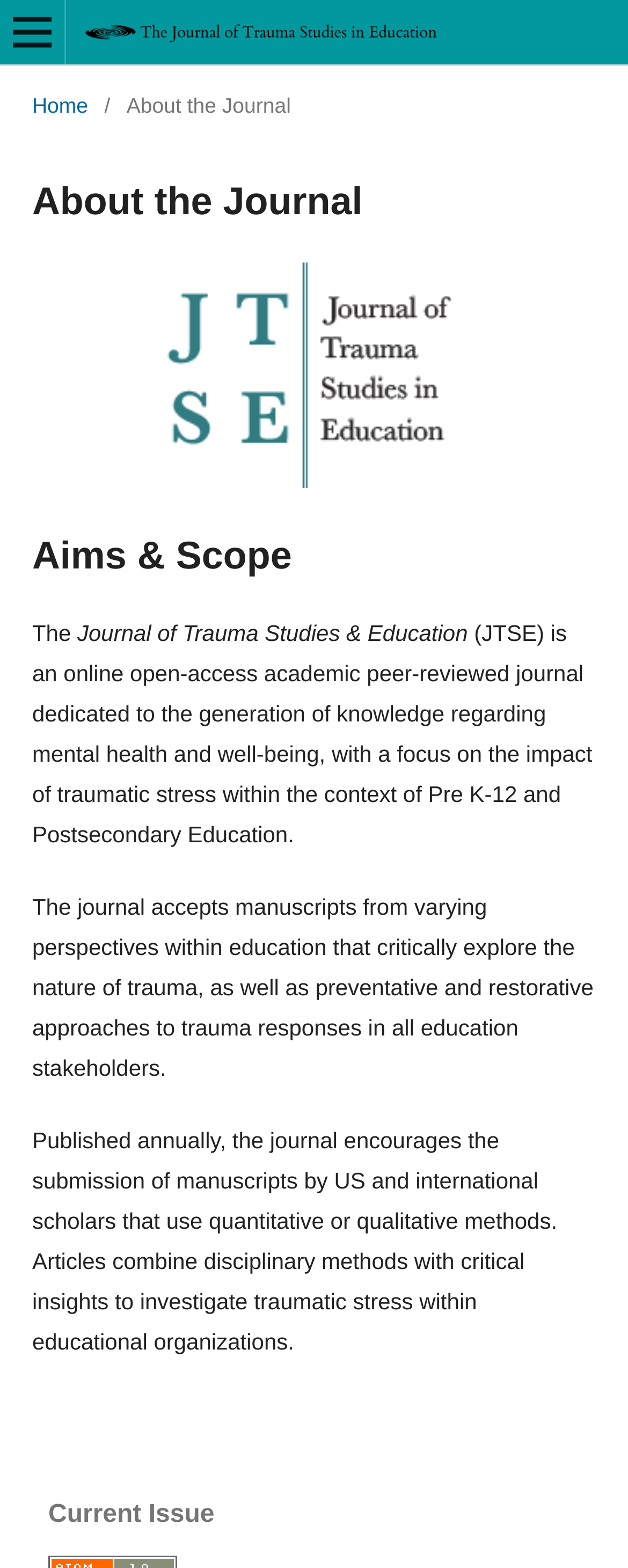Using the provided description Open Menu, find the bounding box coordinates for the UI element. Provide the coordinates in (top-left x, top-left y, bottom-right x, bottom-right y) format, ensuring all values are between 0 and 1.

[0.0, 0.0, 0.103, 0.041]